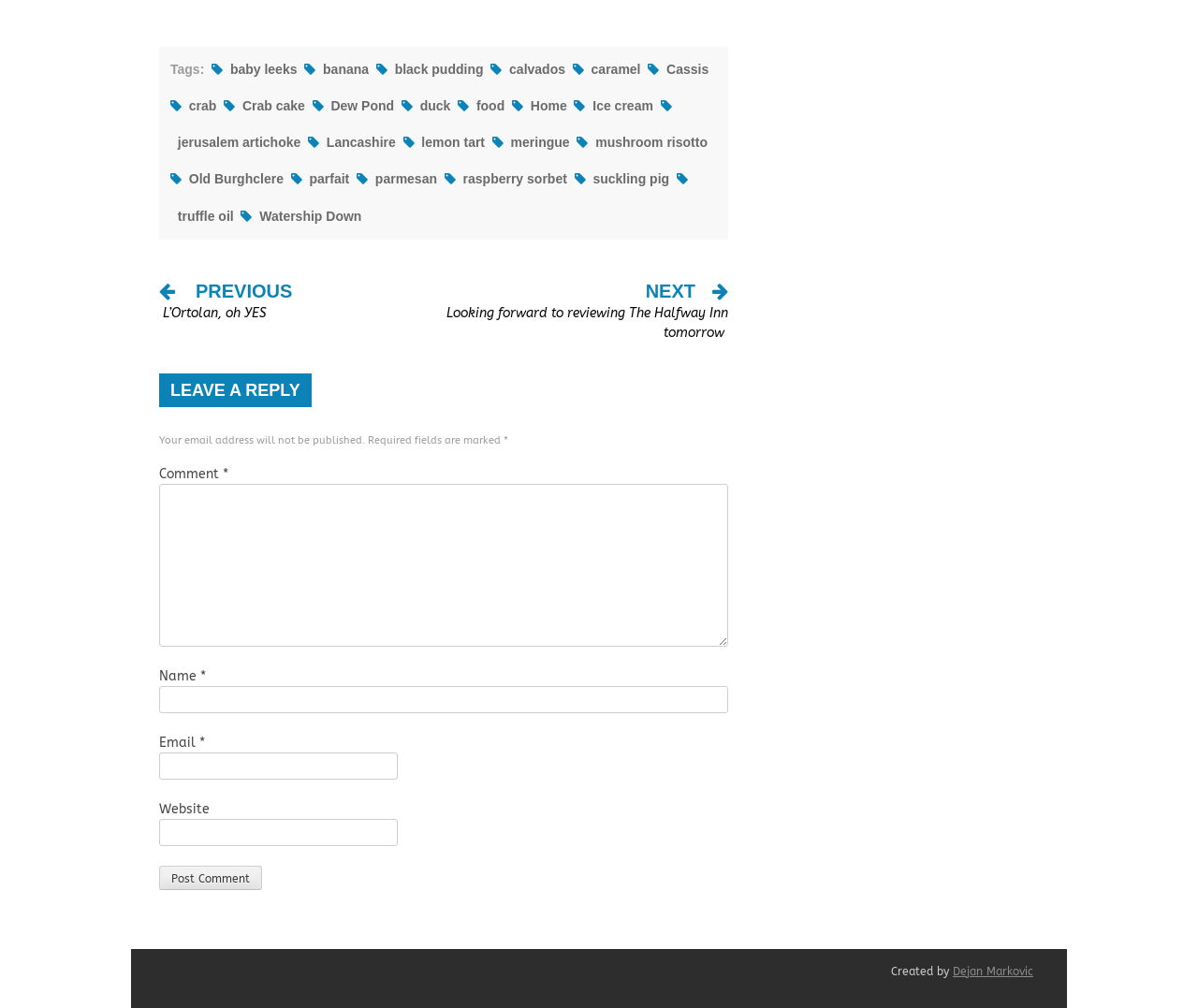Please find the bounding box coordinates of the element's region to be clicked to carry out this instruction: "Click on the 'NEXT' button".

[0.373, 0.283, 0.608, 0.338]